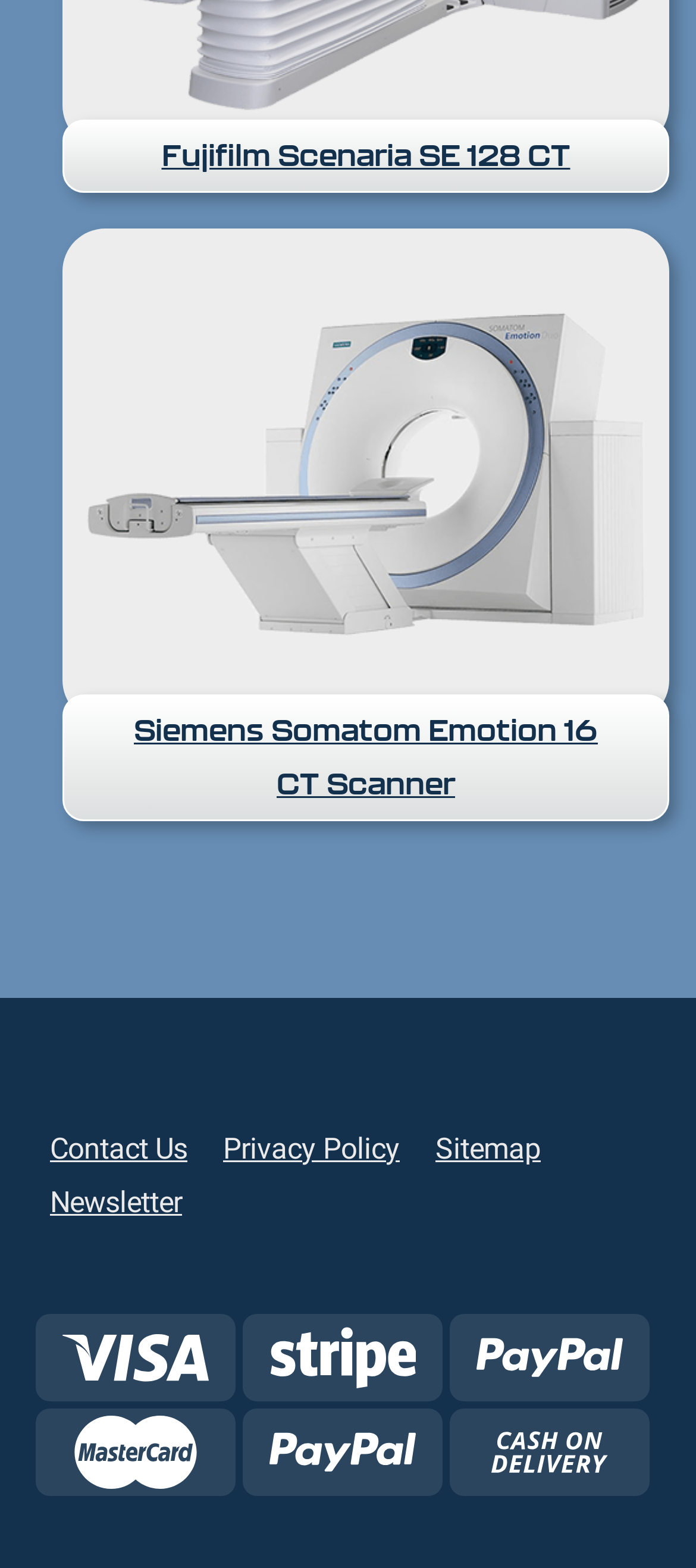What is the position of the 'Contact Us' link?
Analyze the image and deliver a detailed answer to the question.

By comparing the y1 and y2 coordinates of the 'Contact Us' link element, I found that it is located at the top-left section of the webpage, within the navigation menu.